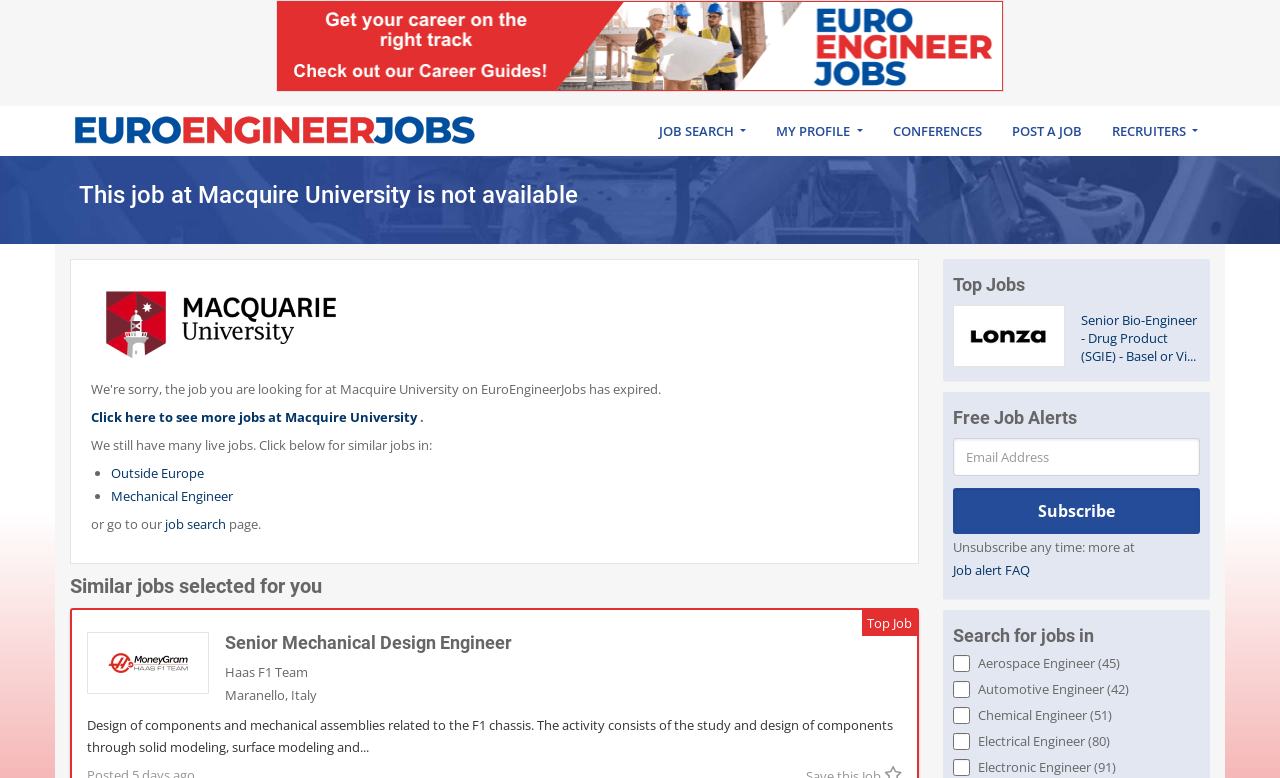Find the bounding box coordinates of the area to click in order to follow the instruction: "Click the JOB SEARCH button".

[0.503, 0.136, 0.595, 0.2]